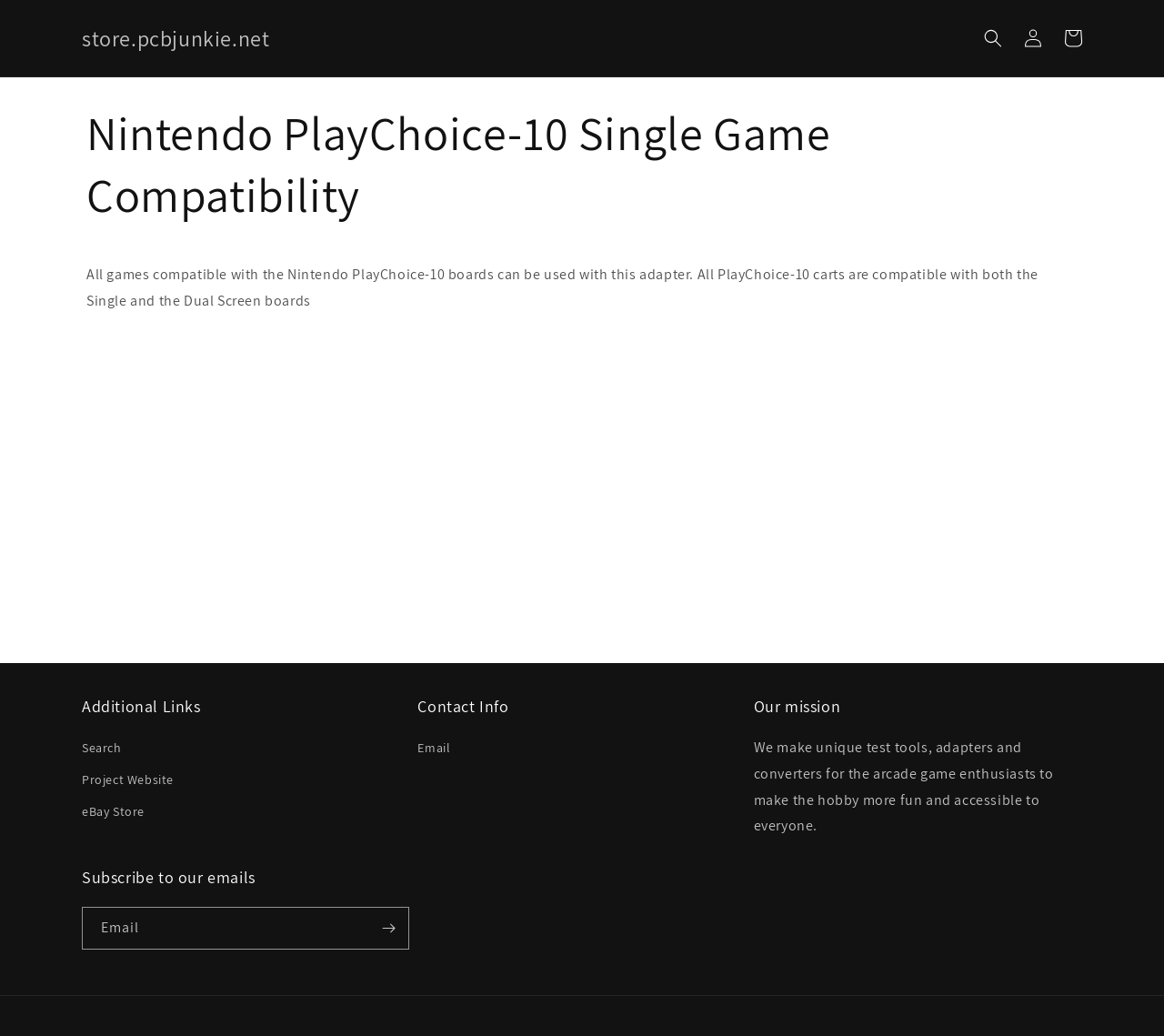What is the mission of the website? Refer to the image and provide a one-word or short phrase answer.

Make arcade games more fun and accessible